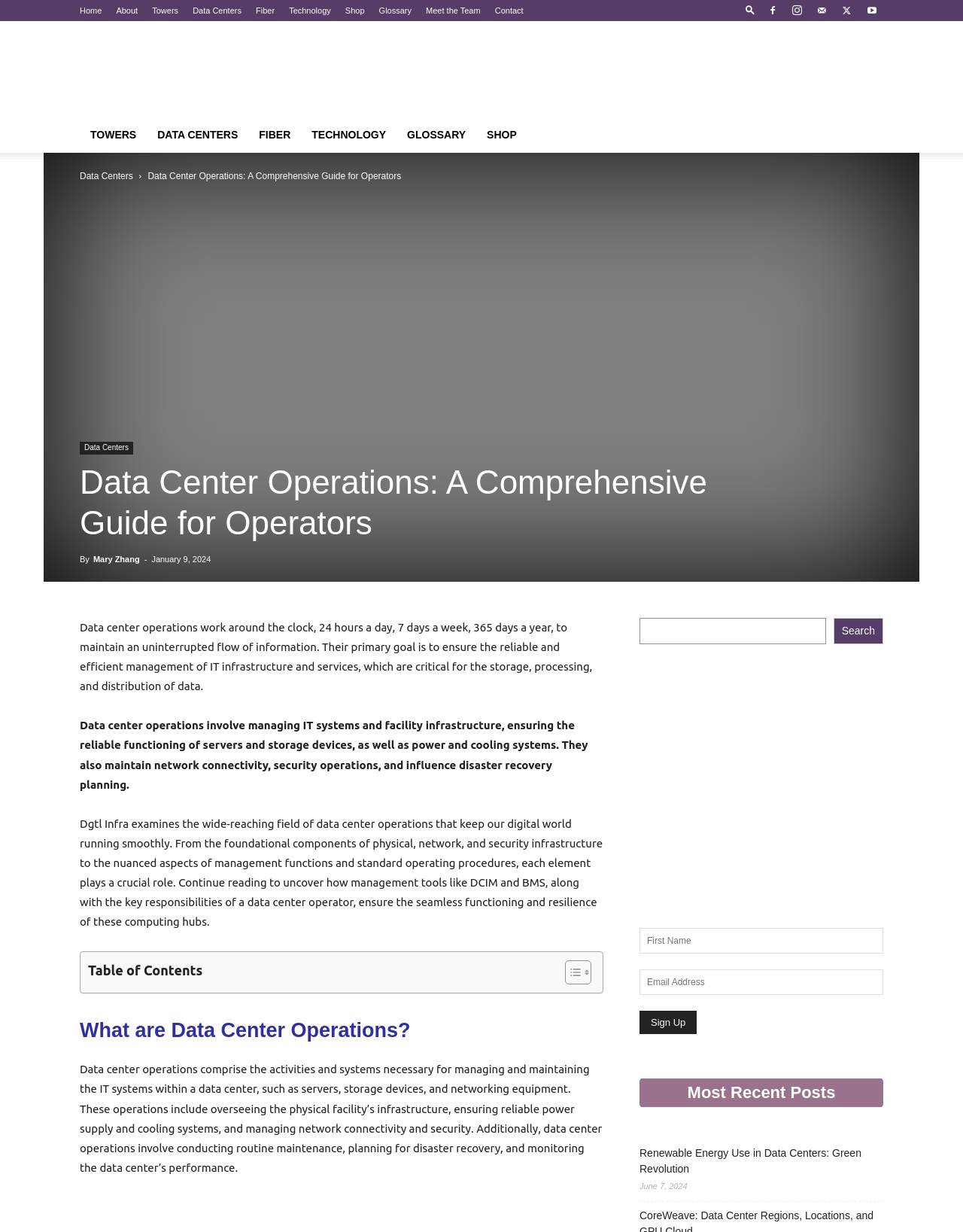What is the author of the article 'Data Center Operations: A Comprehensive Guide for Operators'?
Please craft a detailed and exhaustive response to the question.

The author of the article 'Data Center Operations: A Comprehensive Guide for Operators' is mentioned as Mary Zhang, which is stated in the webpage as 'By Mary Zhang'.